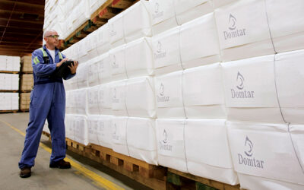Consider the image and give a detailed and elaborate answer to the question: 
What is the purpose of the worker's action?

The worker appears focused and engaged, possibly reviewing inventory or preparing for processing operations, which suggests that their action is related to quality control or operational preparation in the pulp and paper industry.